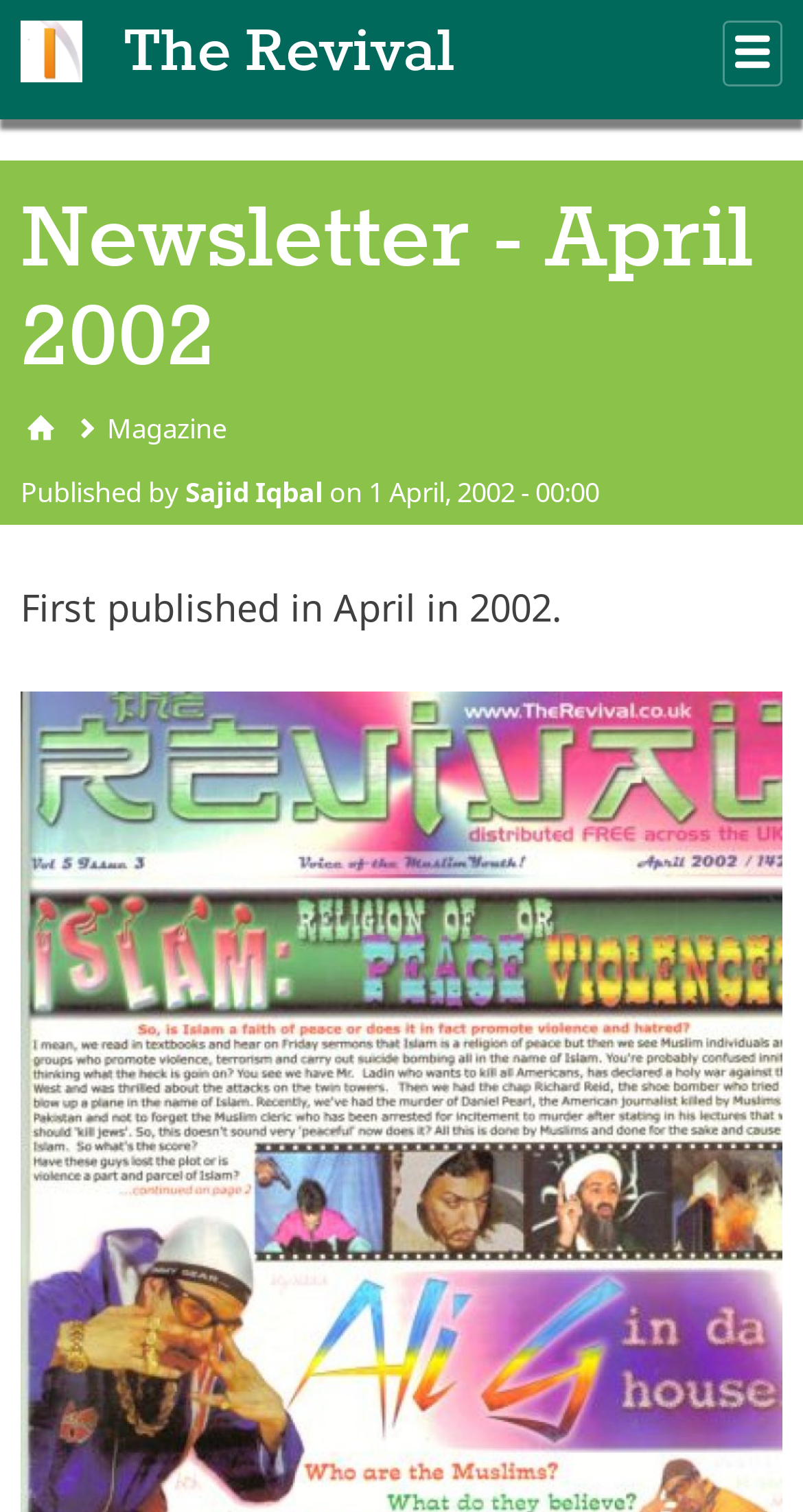Analyze the image and deliver a detailed answer to the question: What is the name of the publication?

The name of the publication can be found in the heading element with the text 'The Revival' which is a child of the root element.